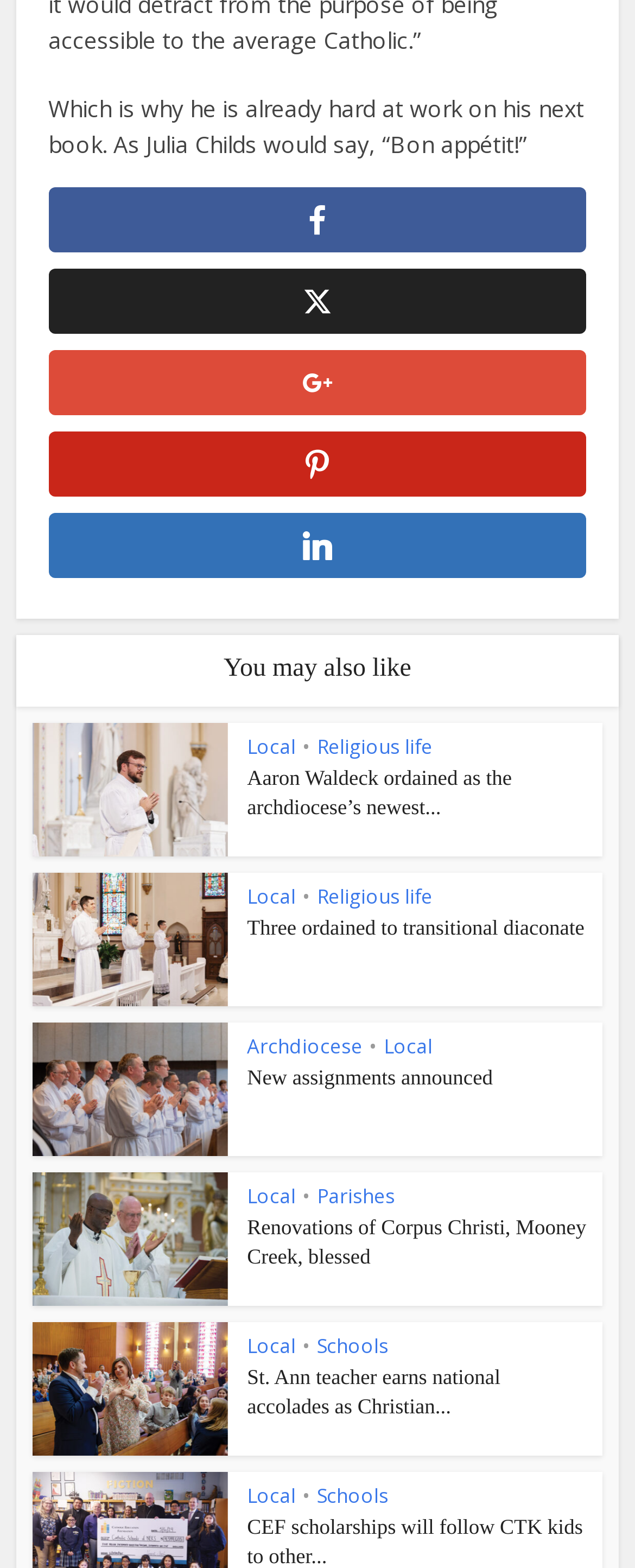Please specify the bounding box coordinates of the clickable section necessary to execute the following command: "Click the menu button".

None